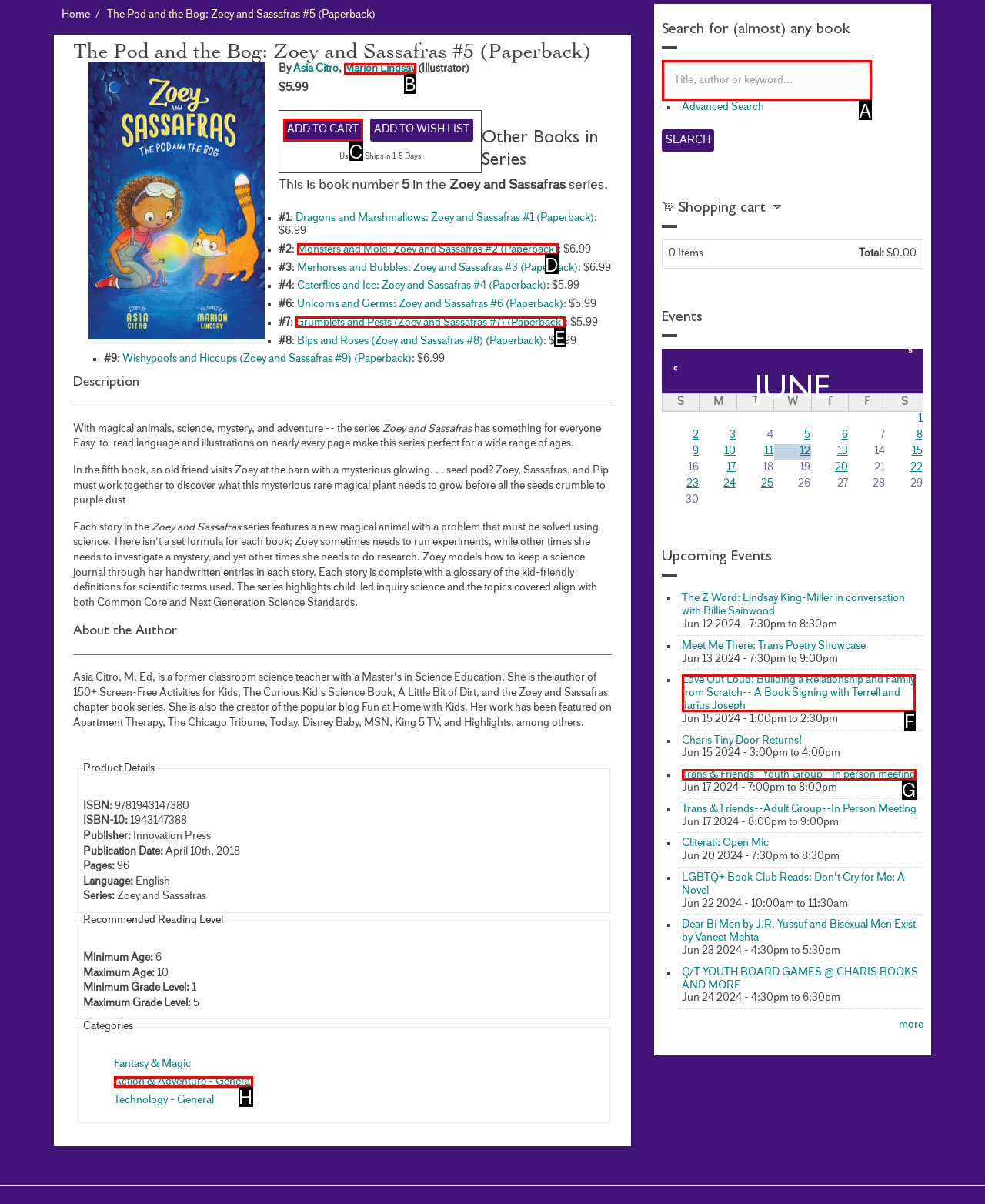Which HTML element fits the description: Action & Adventure - General? Respond with the letter of the appropriate option directly.

H